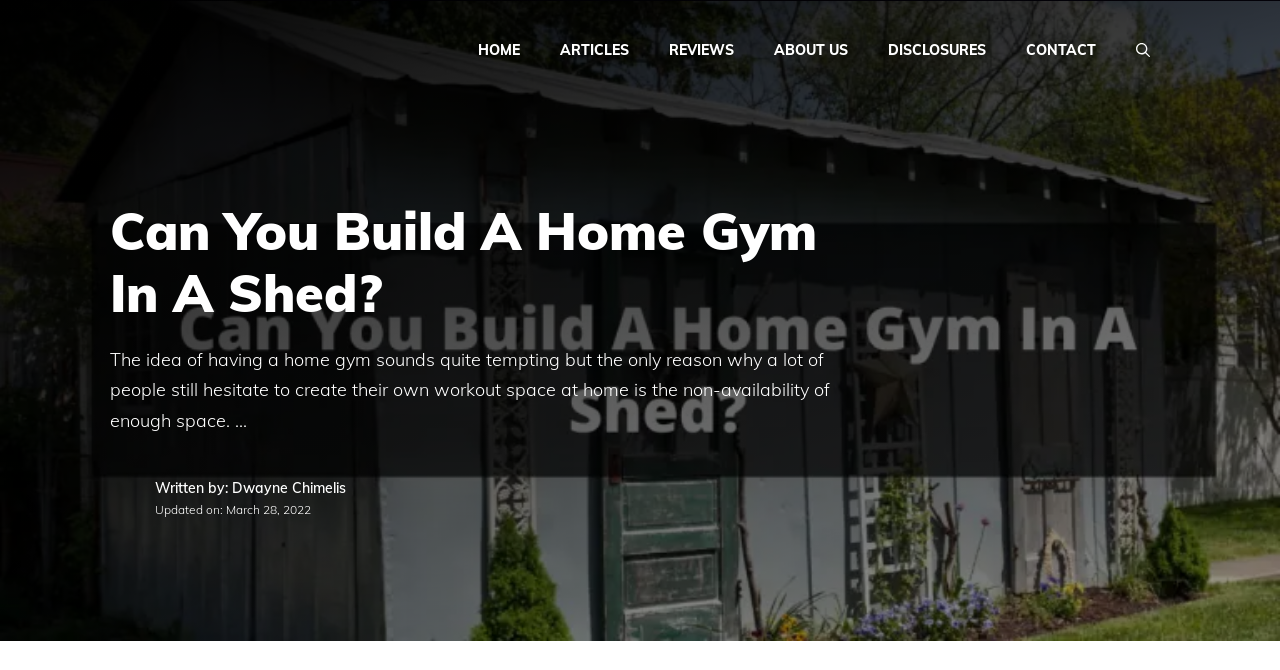Respond to the question below with a concise word or phrase:
What is the date of the last update?

March 28, 2022